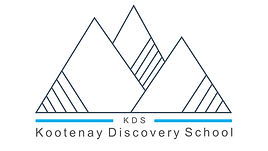What grade levels does the school provide educational programs for?
Using the picture, provide a one-word or short phrase answer.

Kindergarten through Grade 12